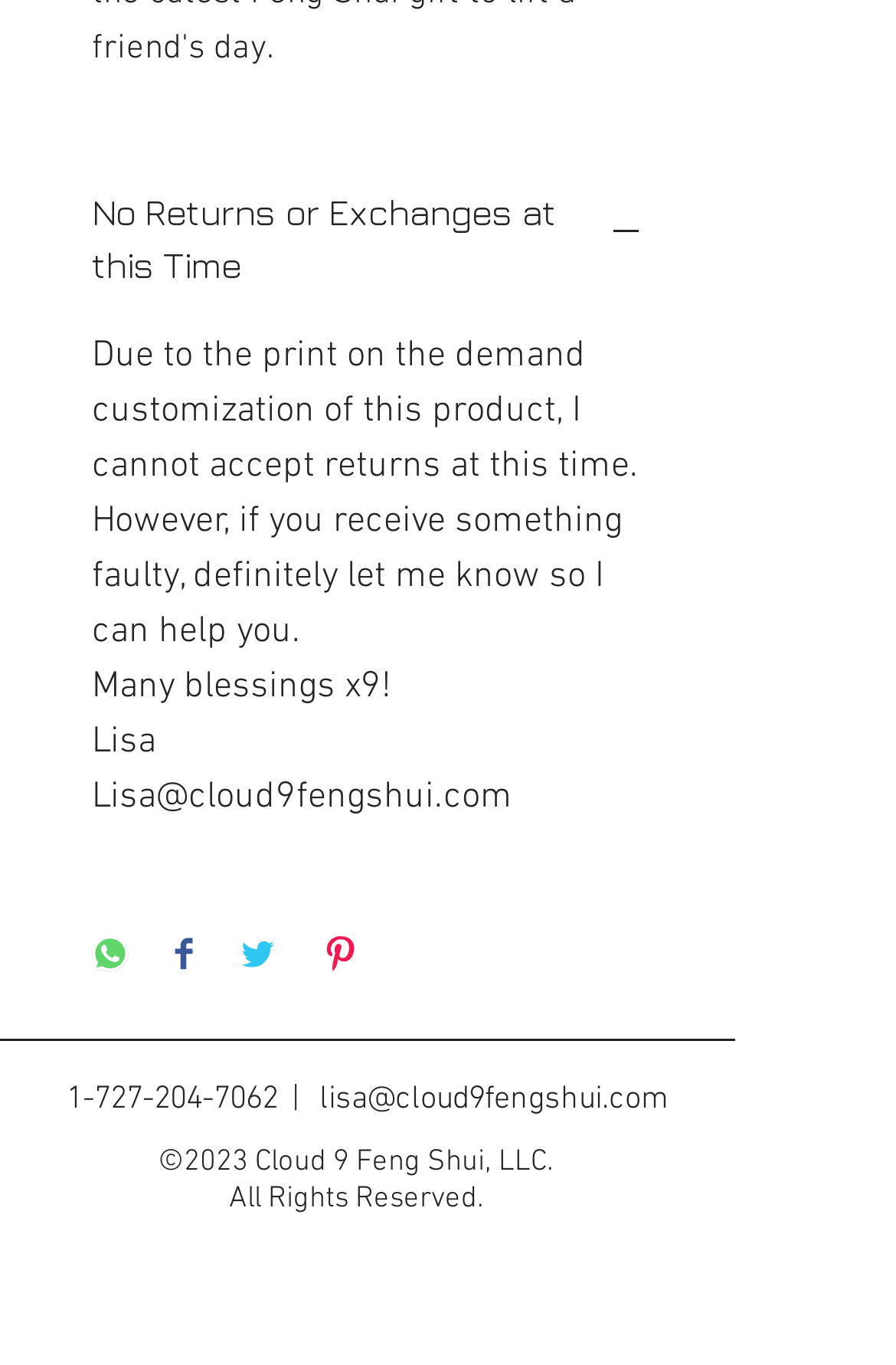Please identify the bounding box coordinates of the area I need to click to accomplish the following instruction: "Visit the Energy Upgrade Feng Shui Tips page".

[0.041, 0.919, 0.131, 0.978]